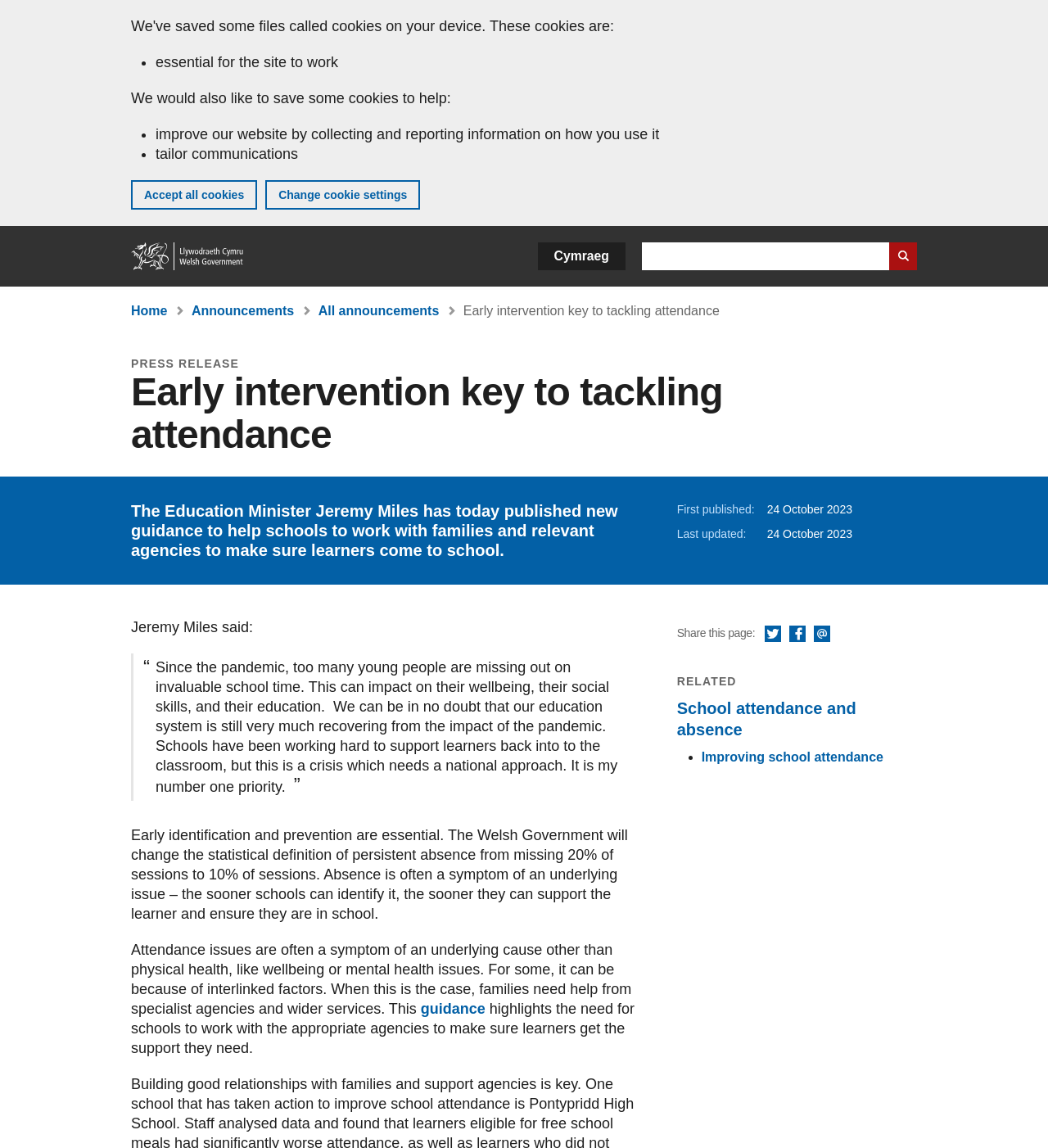Identify the bounding box coordinates of the part that should be clicked to carry out this instruction: "Change cookie settings".

[0.253, 0.157, 0.401, 0.183]